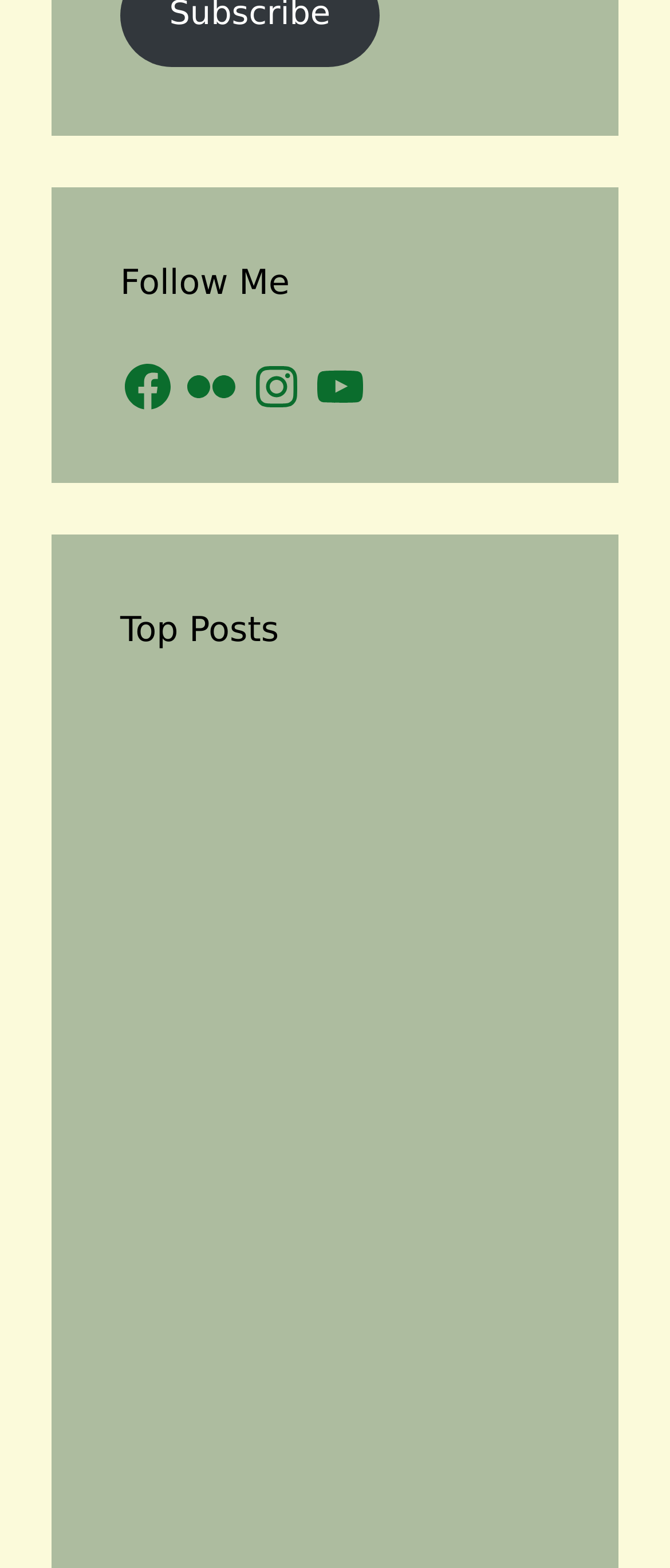Please specify the bounding box coordinates for the clickable region that will help you carry out the instruction: "Follow me on Facebook".

[0.179, 0.229, 0.262, 0.264]